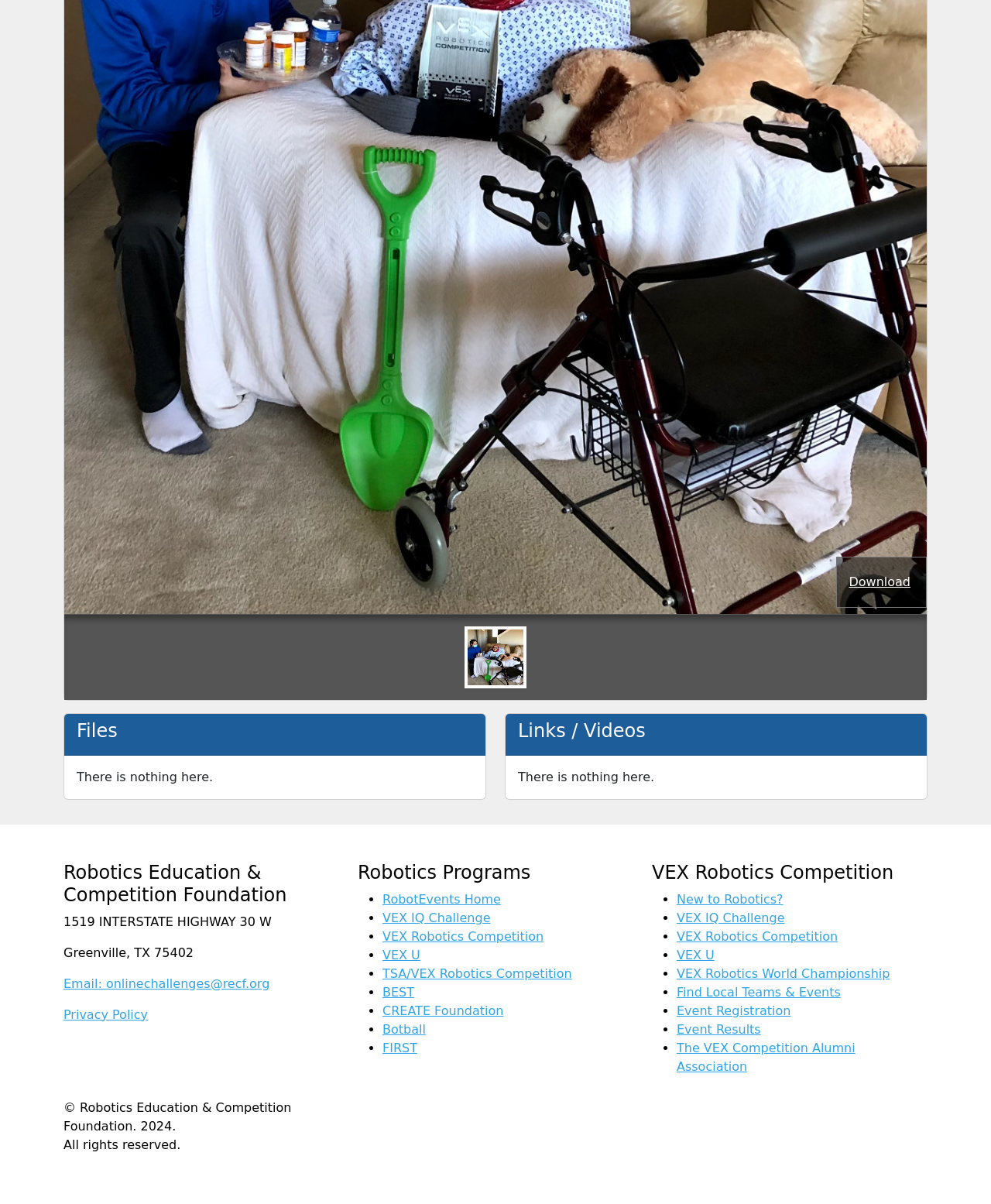How many list markers are there under 'VEX Robotics Competition'?
Provide a thorough and detailed answer to the question.

I counted the number of list marker elements under the heading 'VEX Robotics Competition' and found 8 list markers, each corresponding to a link element.